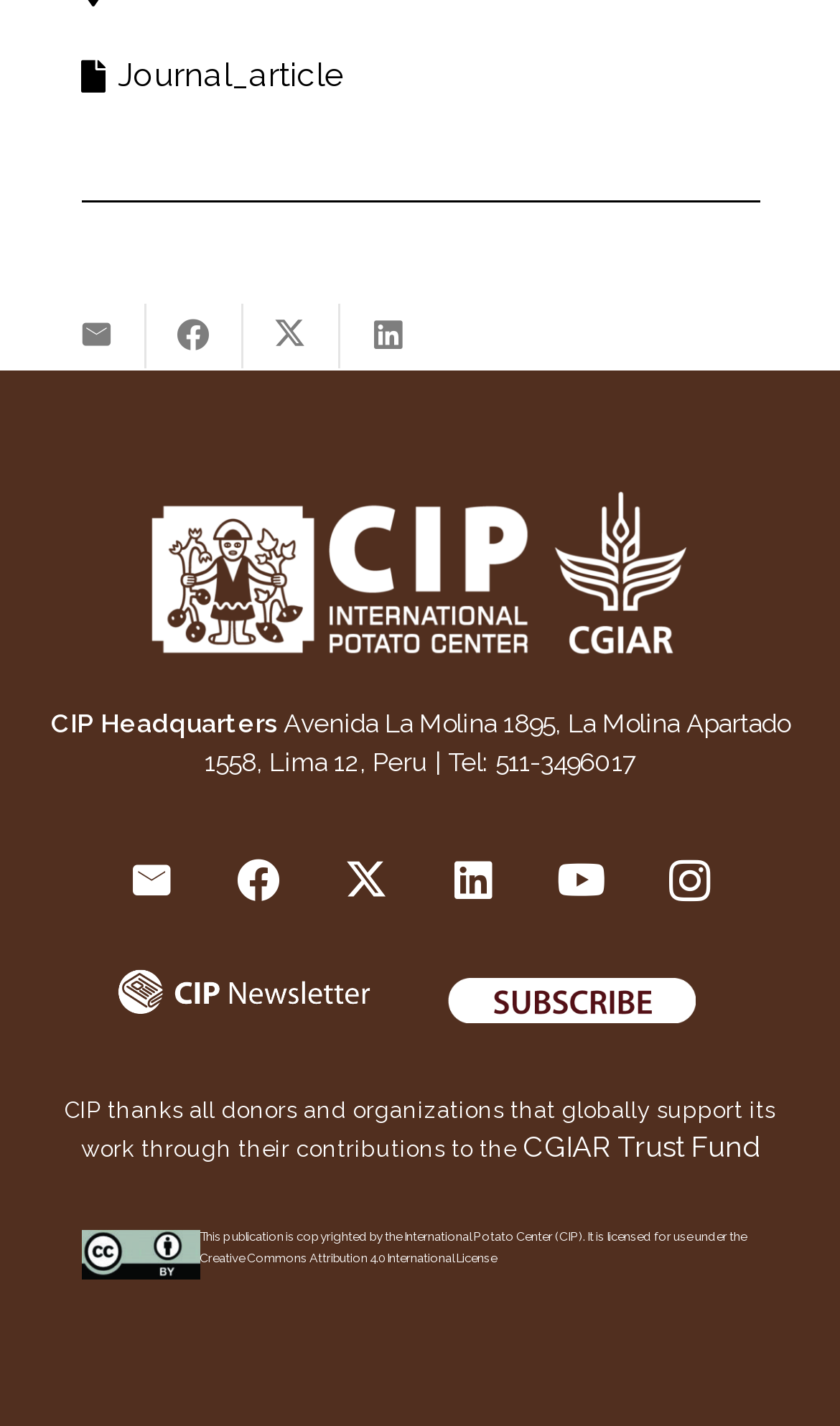Locate the bounding box coordinates of the element to click to perform the following action: 'Send an email'. The coordinates should be given as four float values between 0 and 1, in the form of [left, top, right, bottom].

[0.115, 0.581, 0.244, 0.656]